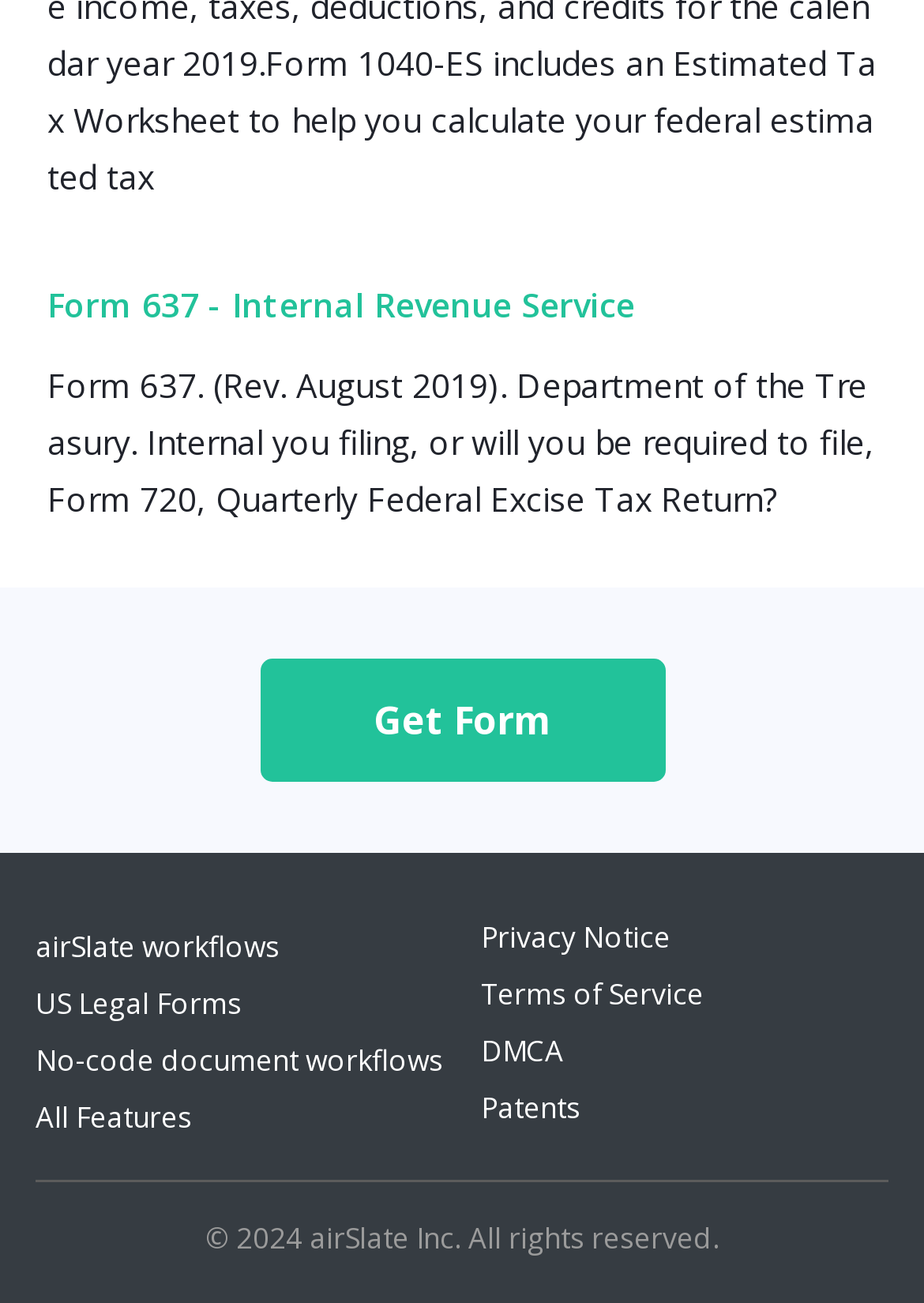Highlight the bounding box coordinates of the element you need to click to perform the following instruction: "Learn about airSlate workflows."

[0.038, 0.711, 0.303, 0.742]